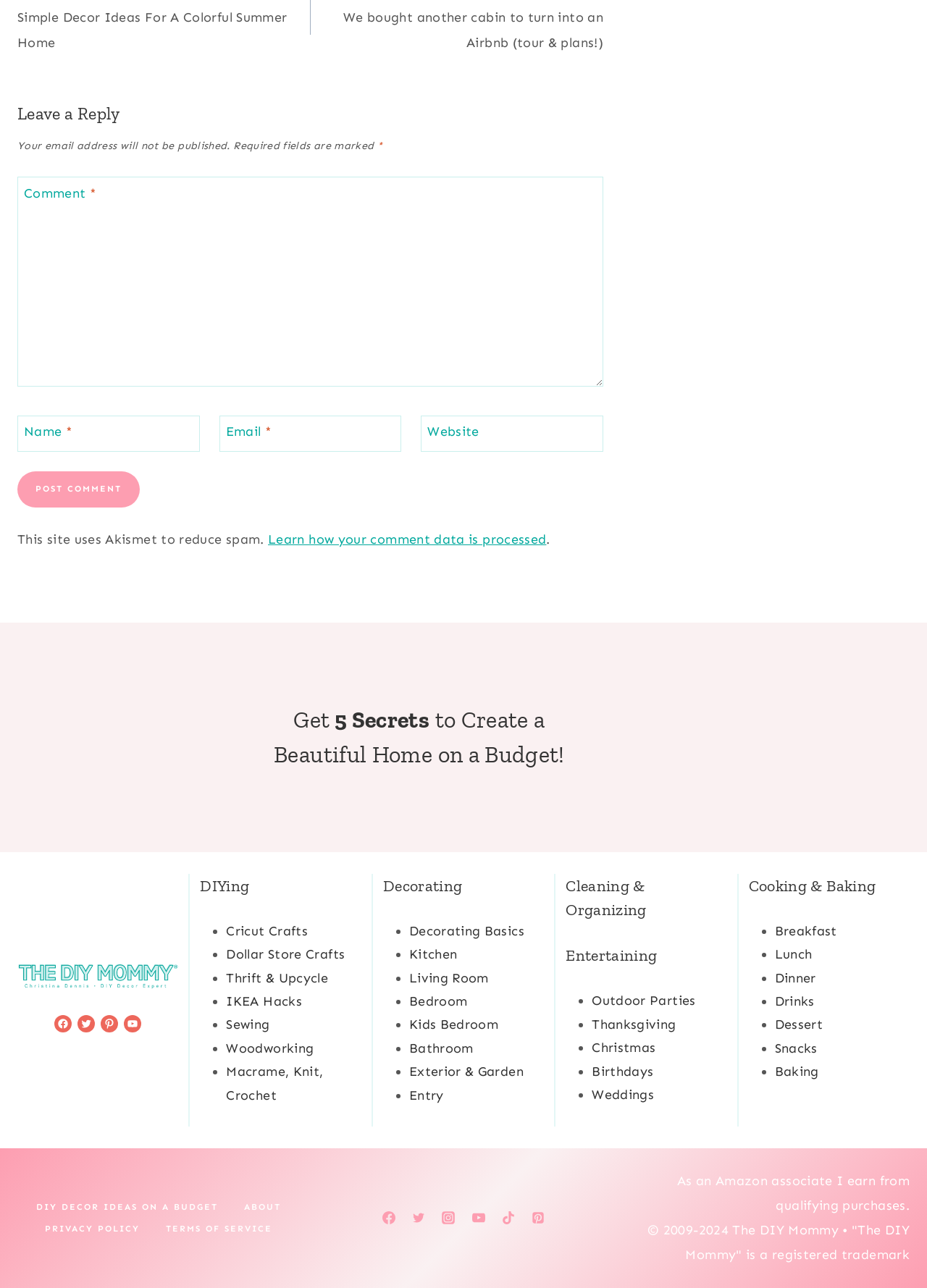Determine the bounding box coordinates for the area you should click to complete the following instruction: "Get DIYing inspiration".

[0.216, 0.68, 0.269, 0.695]